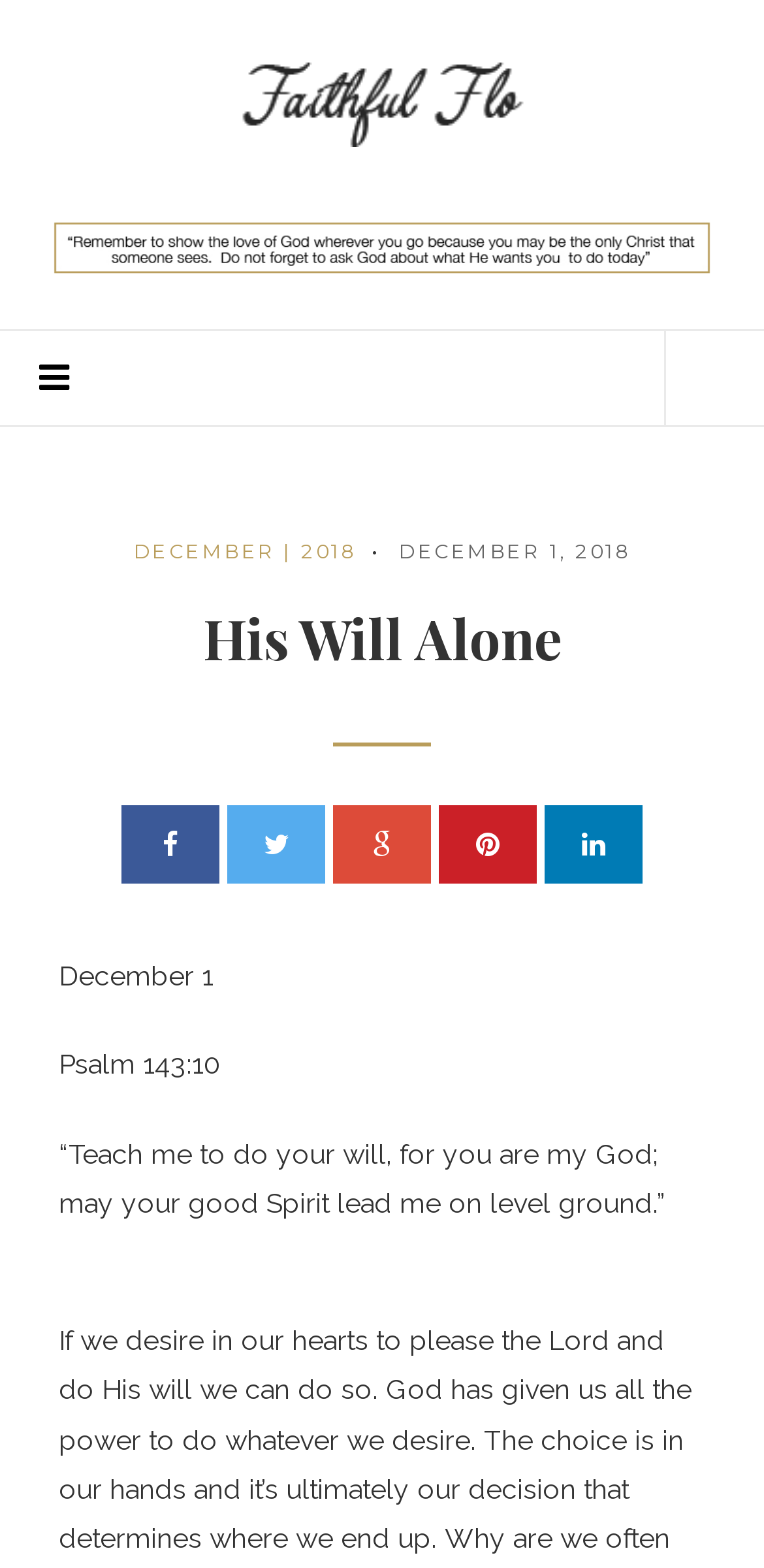Determine the bounding box for the UI element that matches this description: "title="Faithful Flo"".

[0.264, 0.054, 0.736, 0.074]